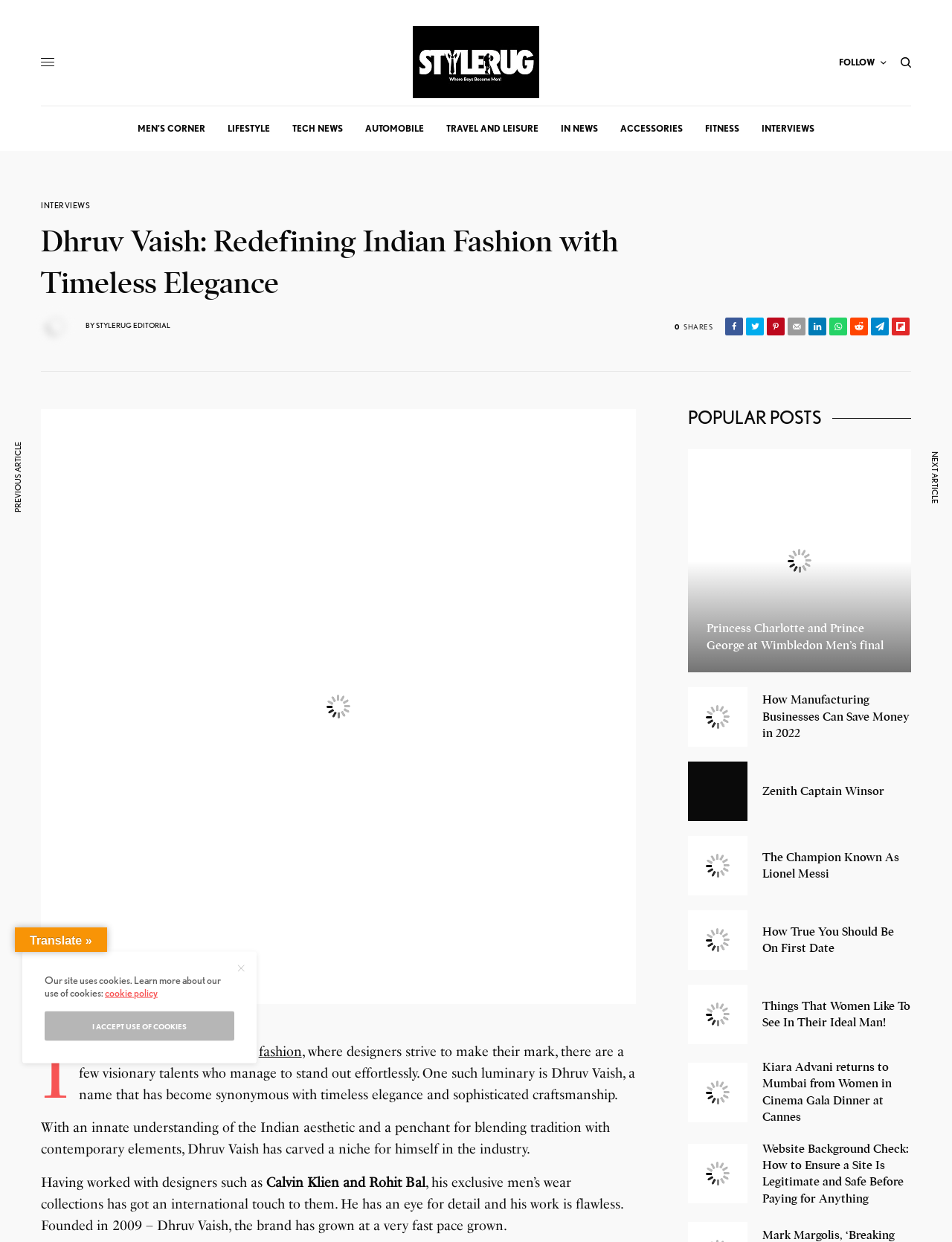Bounding box coordinates are specified in the format (top-left x, top-left y, bottom-right x, bottom-right y). All values are floating point numbers bounded between 0 and 1. Please provide the bounding box coordinate of the region this sentence describes: alt="Website Background Check"

[0.723, 0.921, 0.785, 0.969]